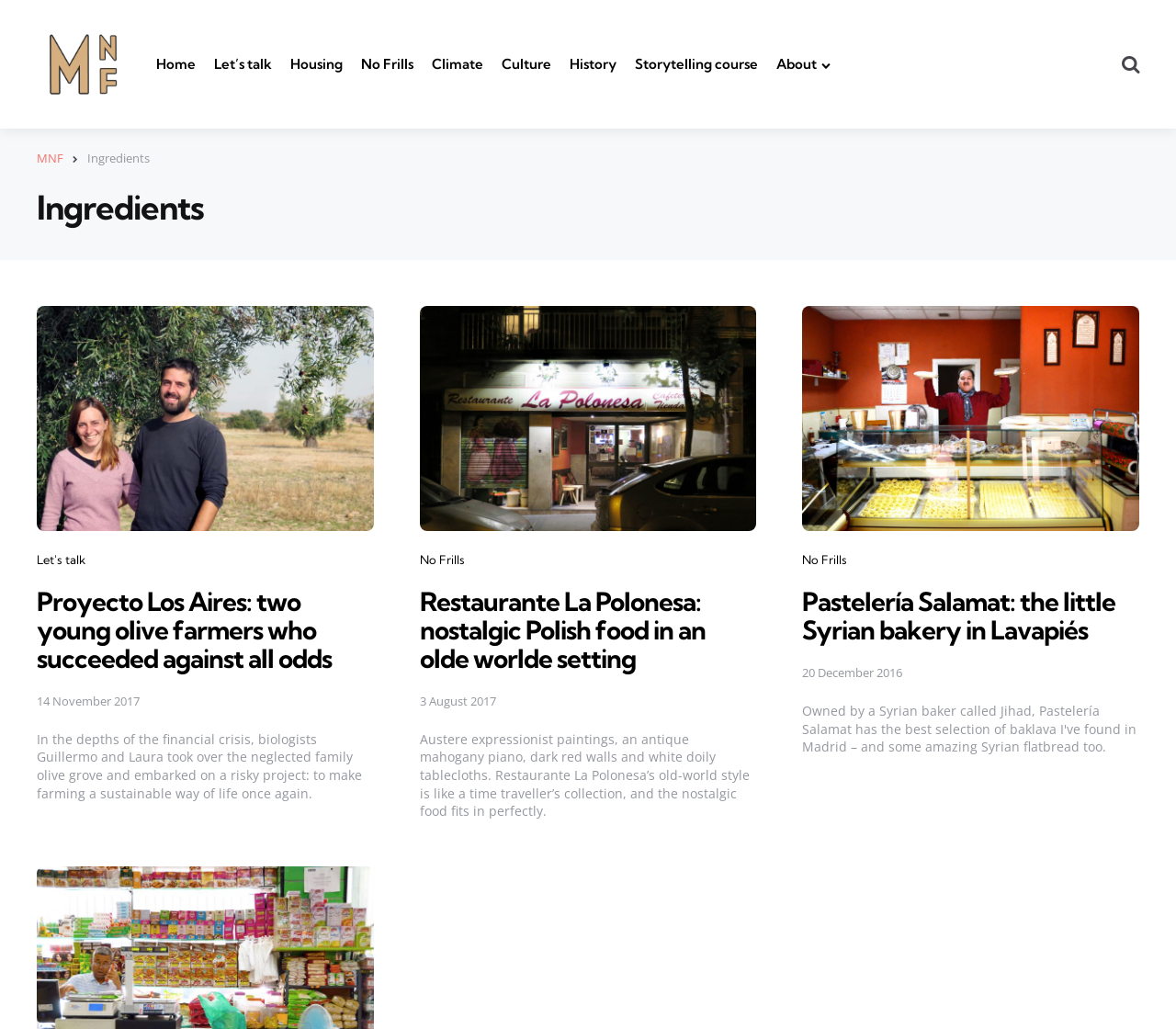Give a short answer to this question using one word or a phrase:
What is the topic of the first article?

Olive farmers